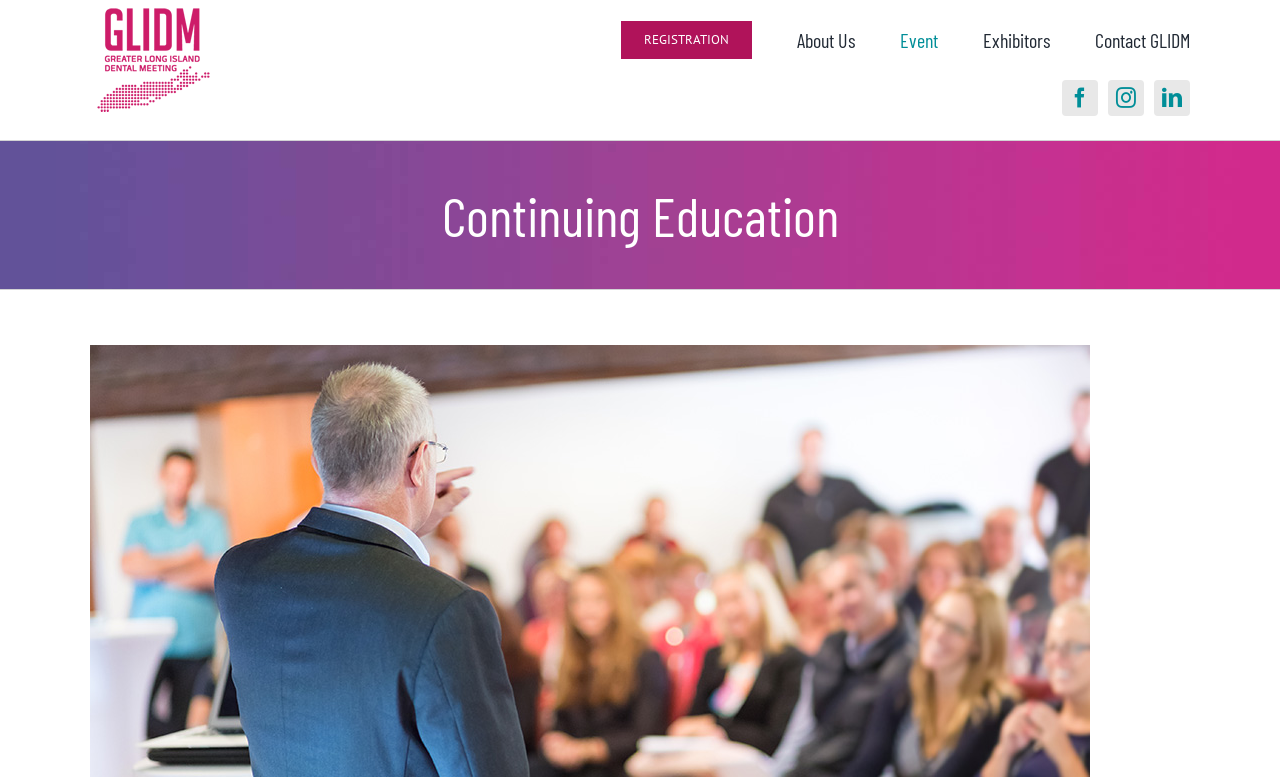Provide the bounding box coordinates of the HTML element described by the text: "About Us".

[0.623, 0.0, 0.668, 0.103]